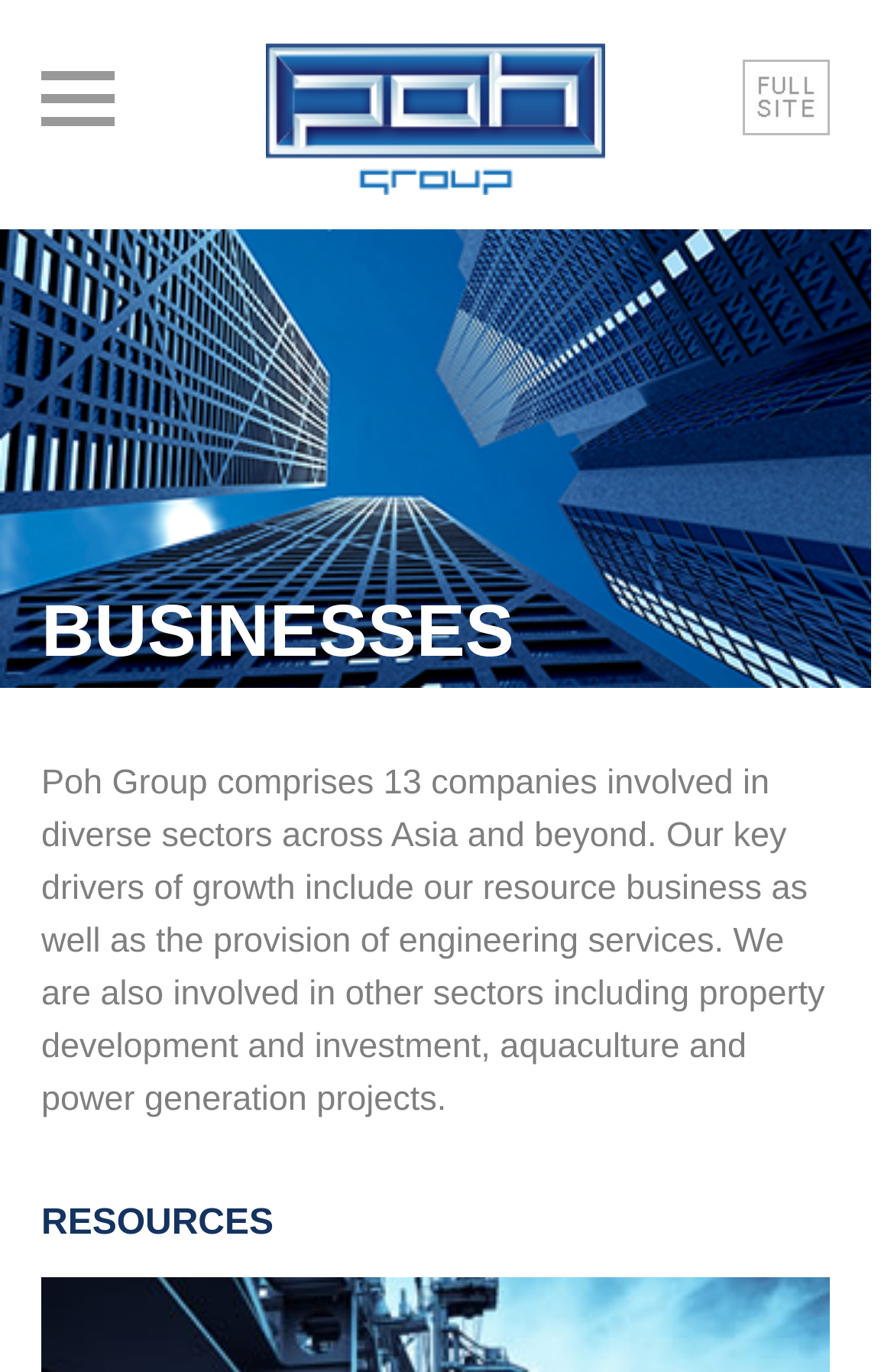What is the location of the link with no text?
Using the visual information, respond with a single word or phrase.

Top right